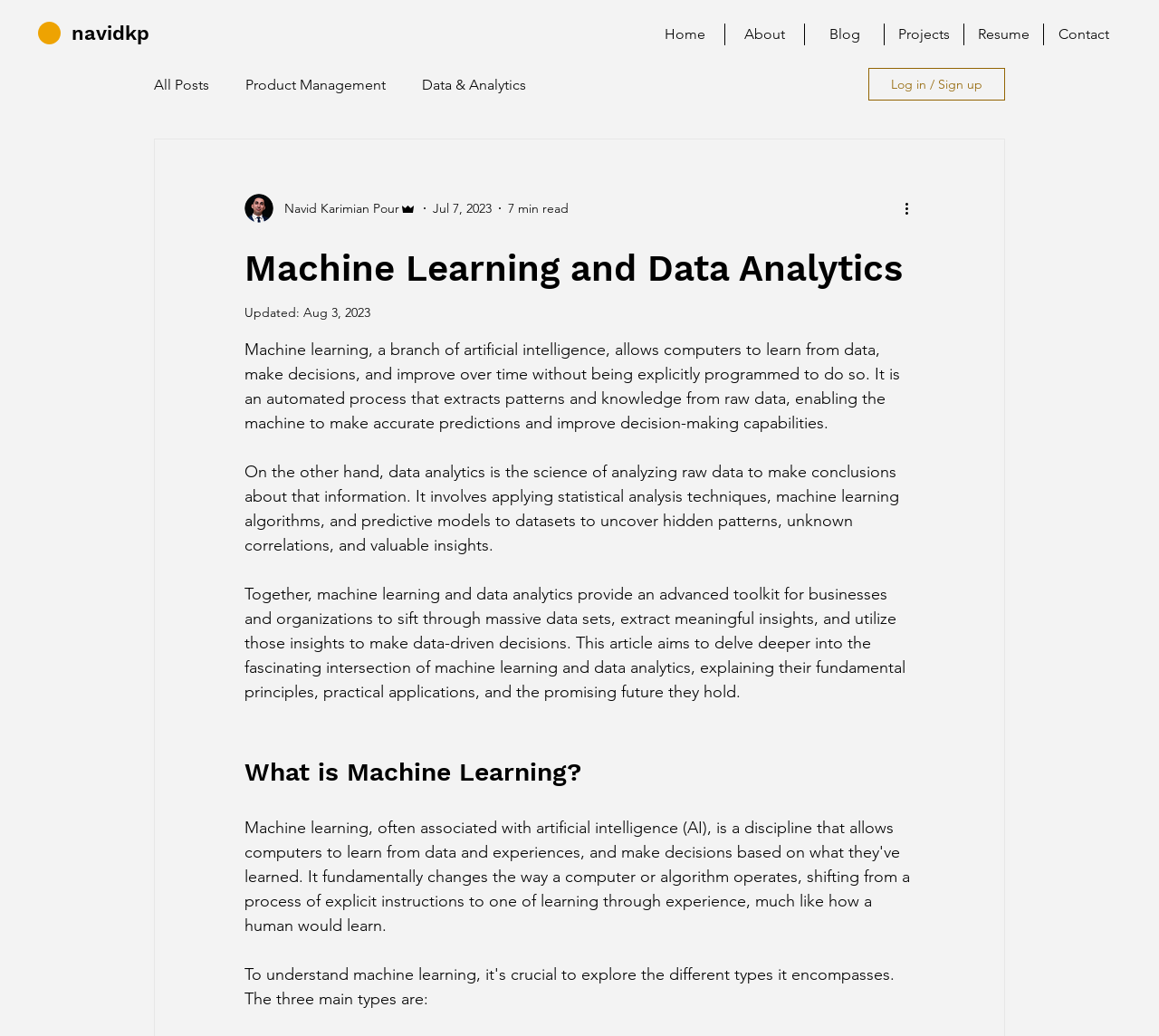What is the date of the latest article?
Please provide a comprehensive answer based on the visual information in the image.

The date of the latest article can be found below the author's name, which says 'Jul 7, 2023'.